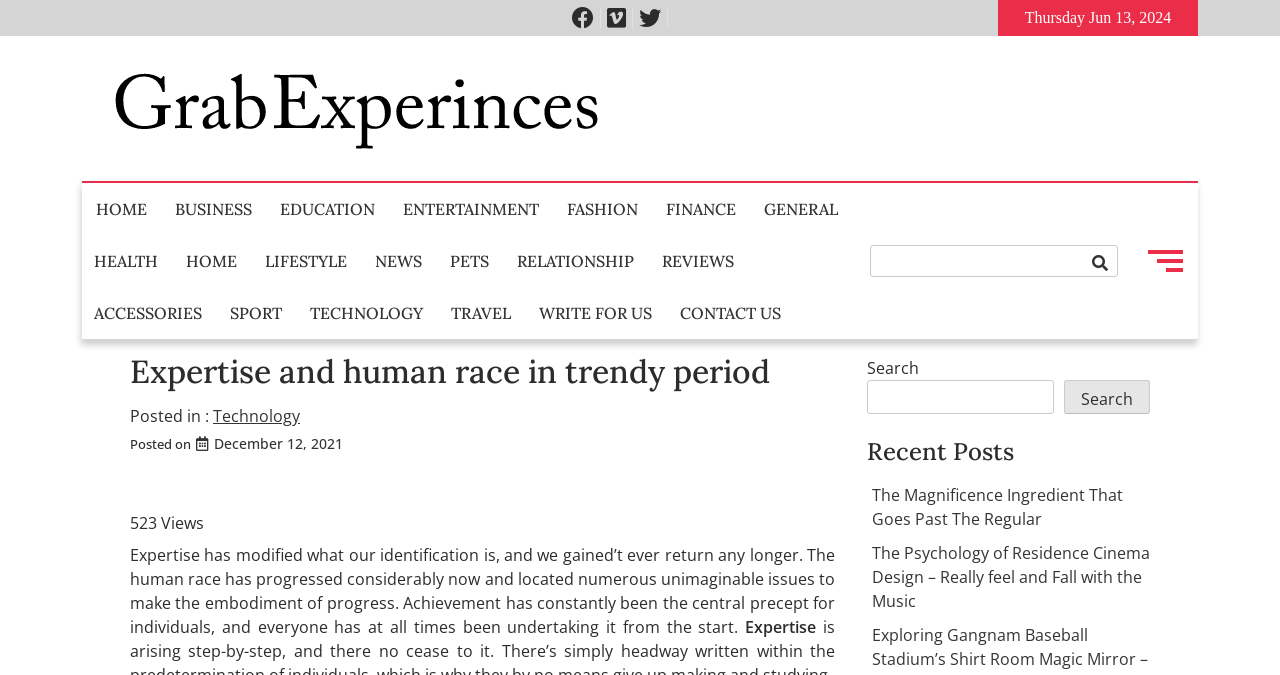Please locate and generate the primary heading on this webpage.

Expertise and human race in trendy period